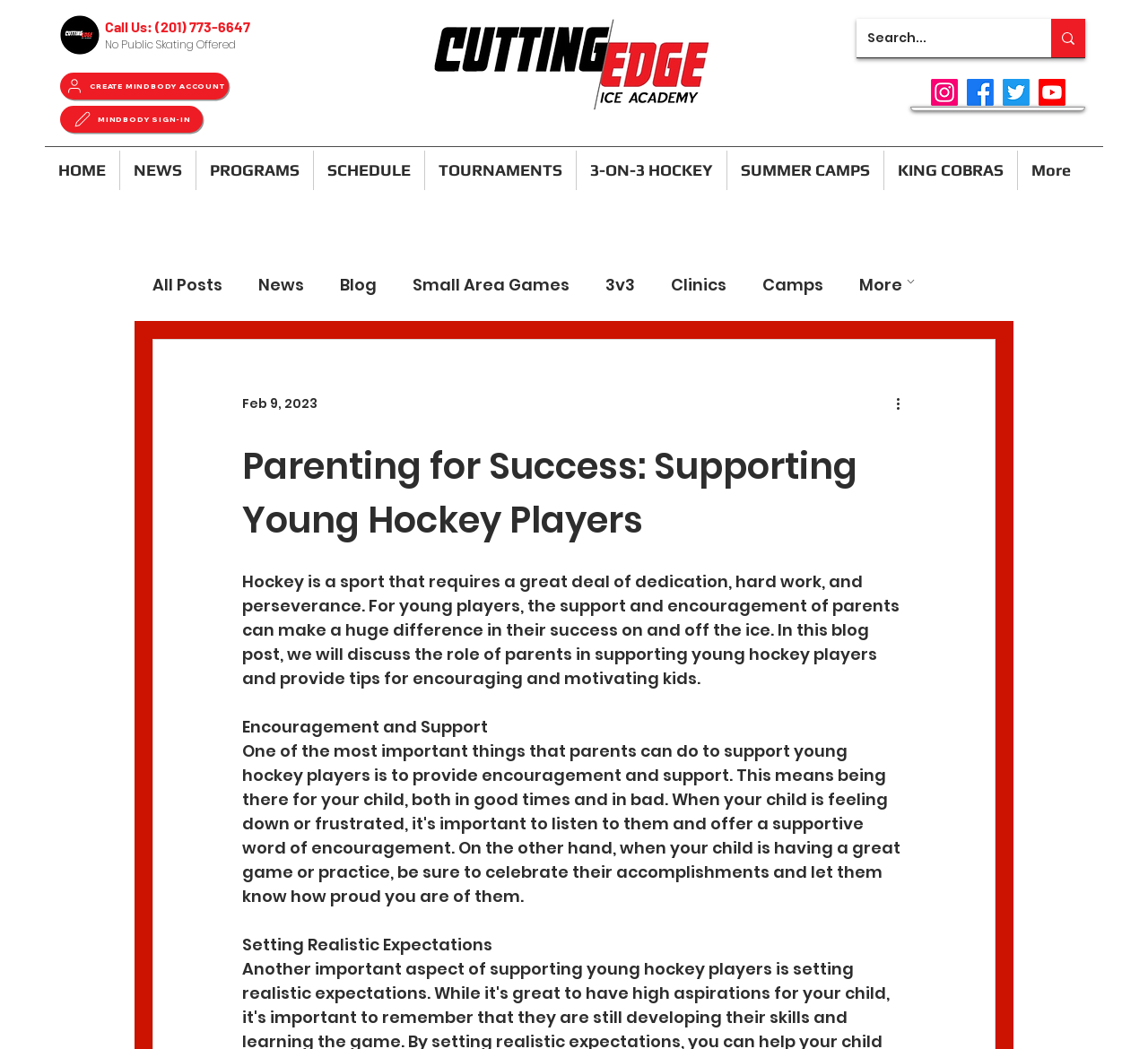Kindly determine the bounding box coordinates for the area that needs to be clicked to execute this instruction: "Call the phone number".

[0.091, 0.017, 0.162, 0.033]